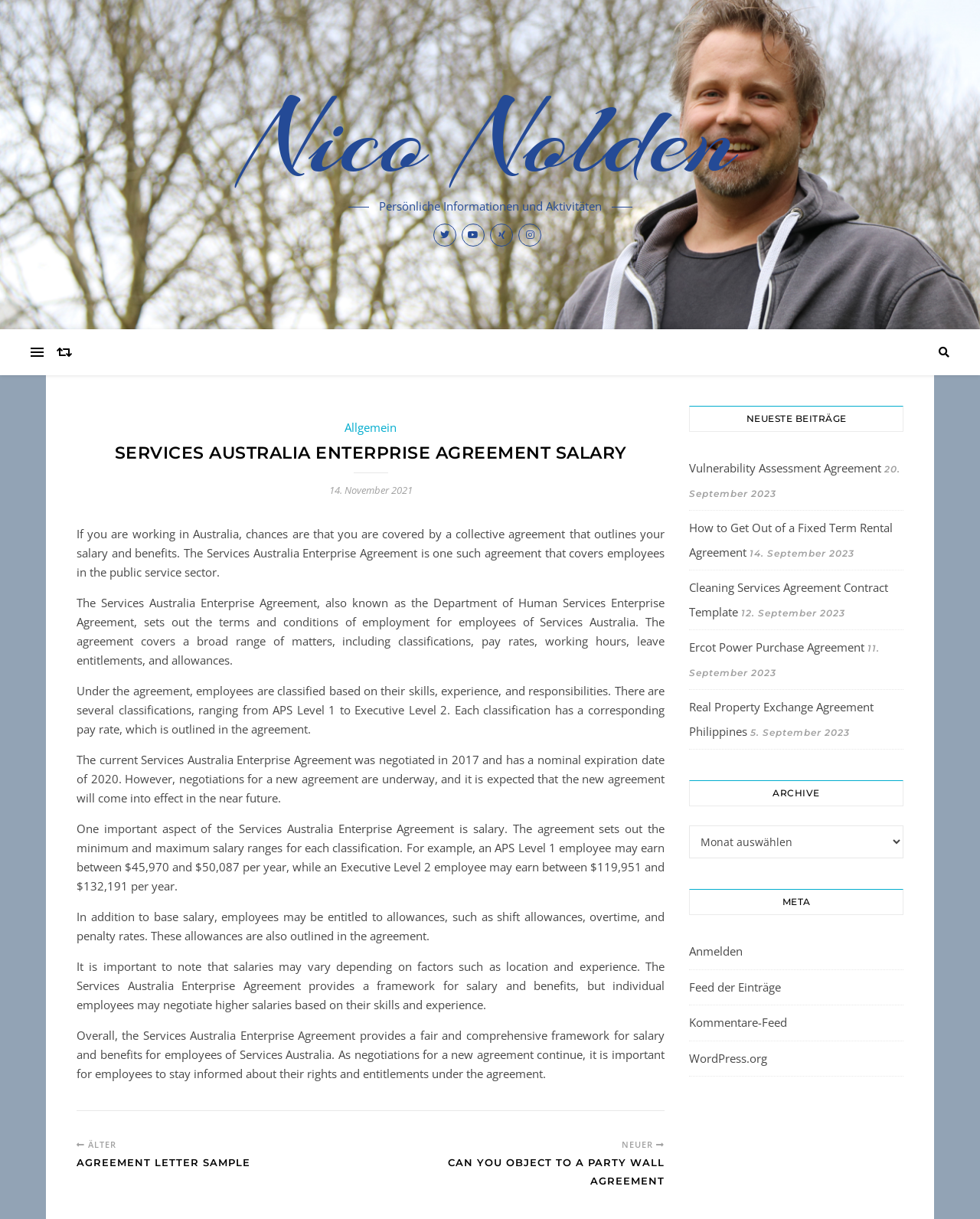Locate the bounding box coordinates of the element I should click to achieve the following instruction: "Read the article about Services Australia Enterprise Agreement Salary".

[0.078, 0.343, 0.678, 0.911]